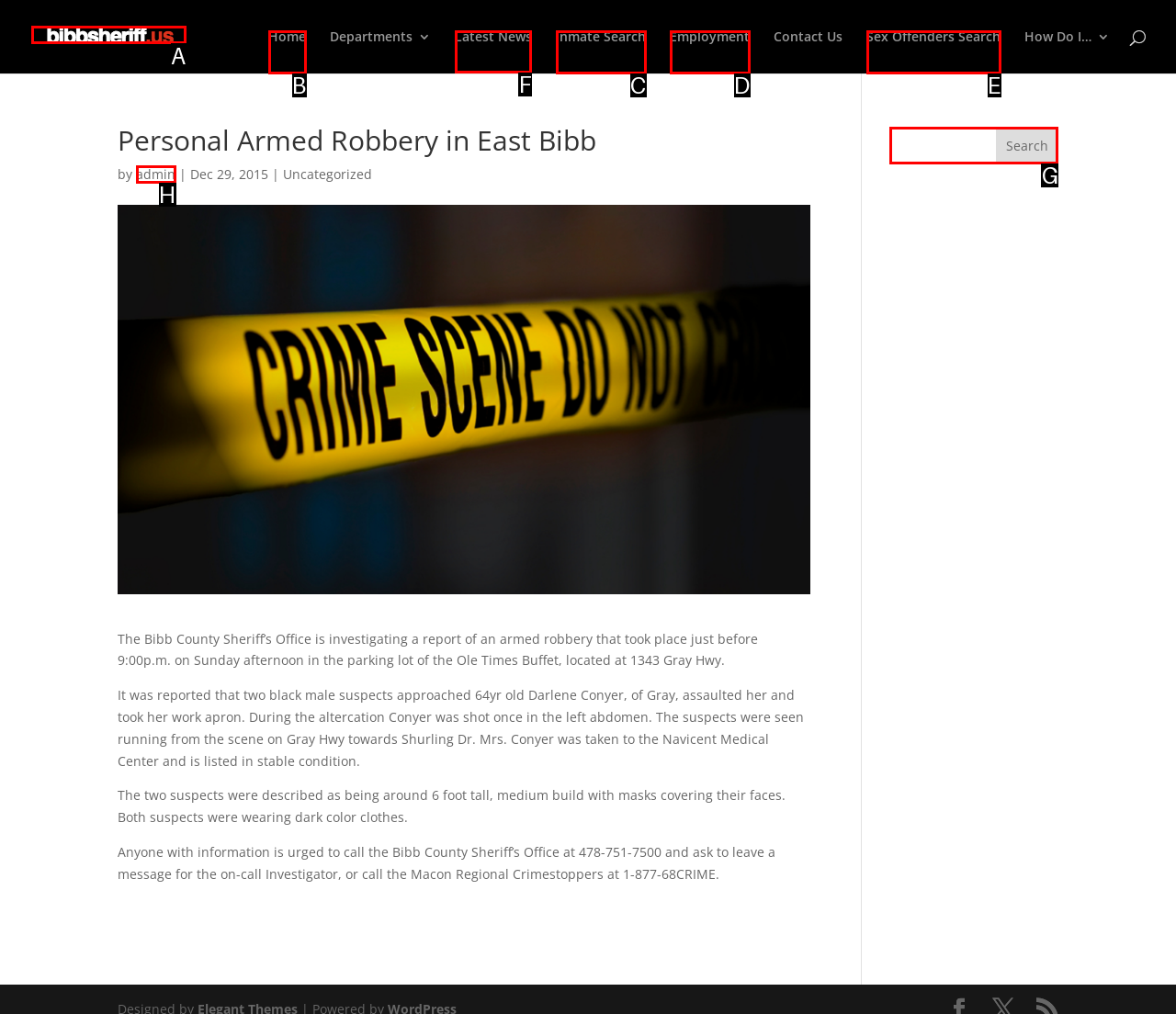To complete the task: read latest news, select the appropriate UI element to click. Respond with the letter of the correct option from the given choices.

F